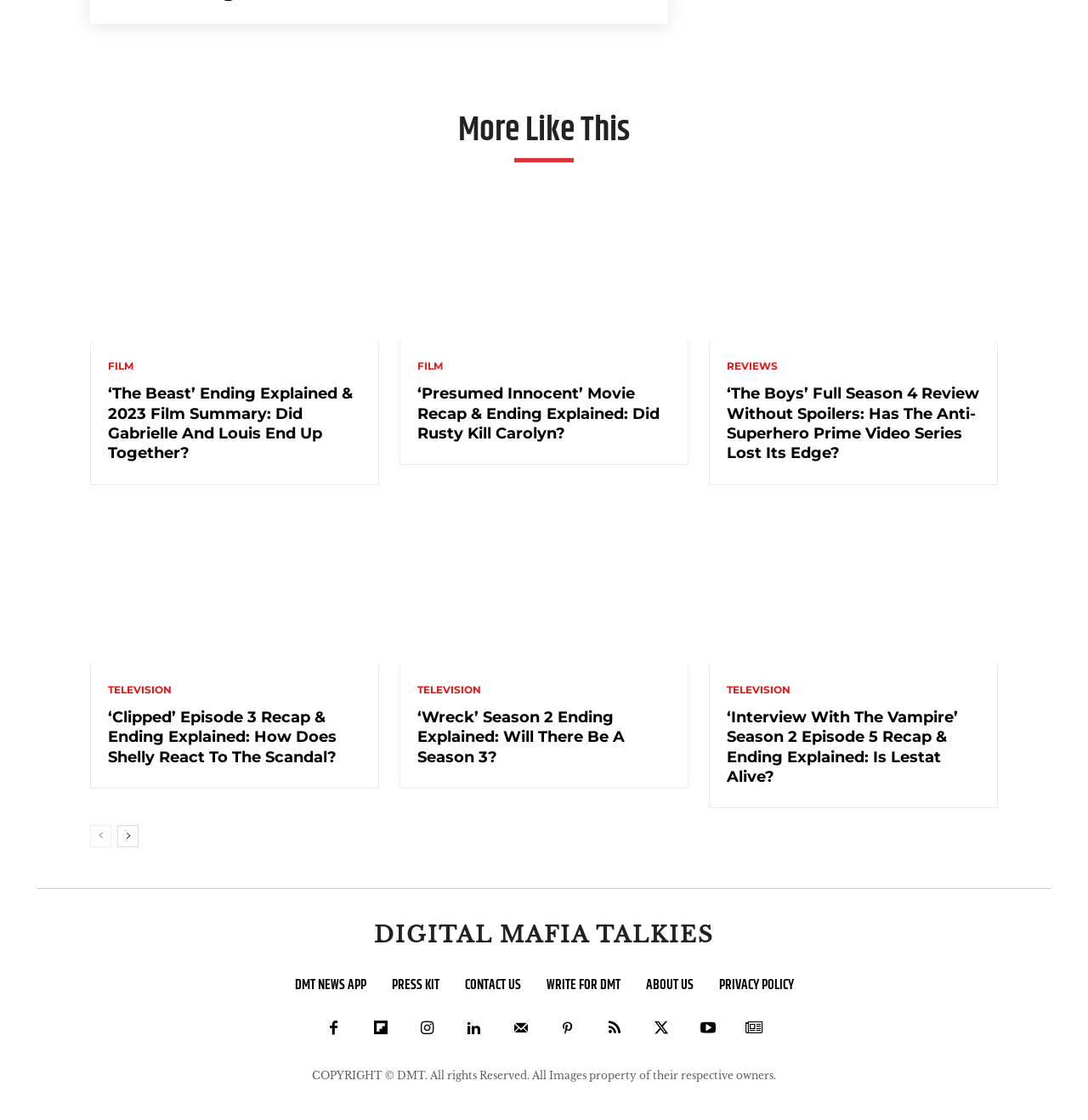Show me the bounding box coordinates of the clickable region to achieve the task as per the instruction: "Go to next page".

[0.108, 0.737, 0.127, 0.757]